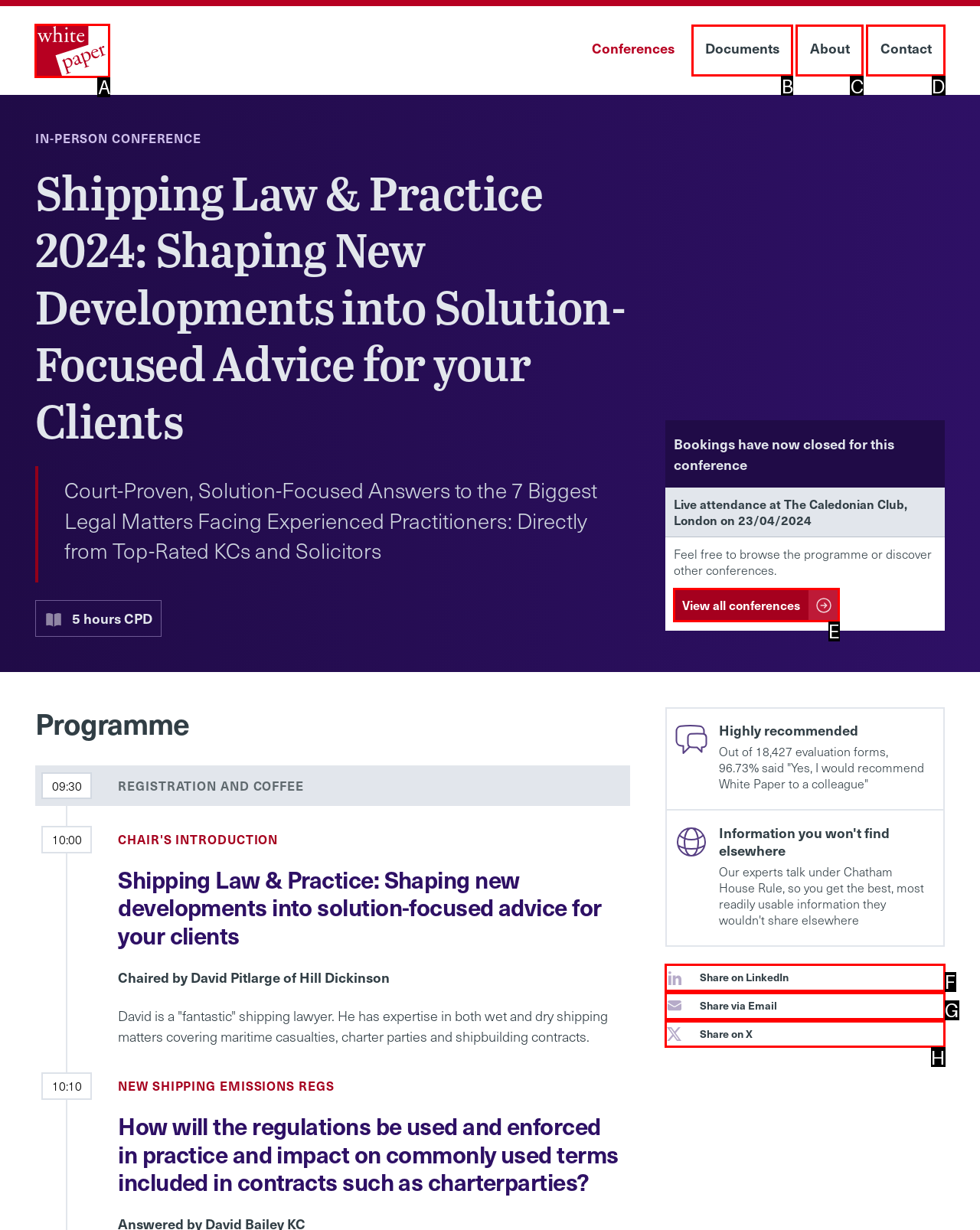Determine which option matches the element description: NEWS
Reply with the letter of the appropriate option from the options provided.

None